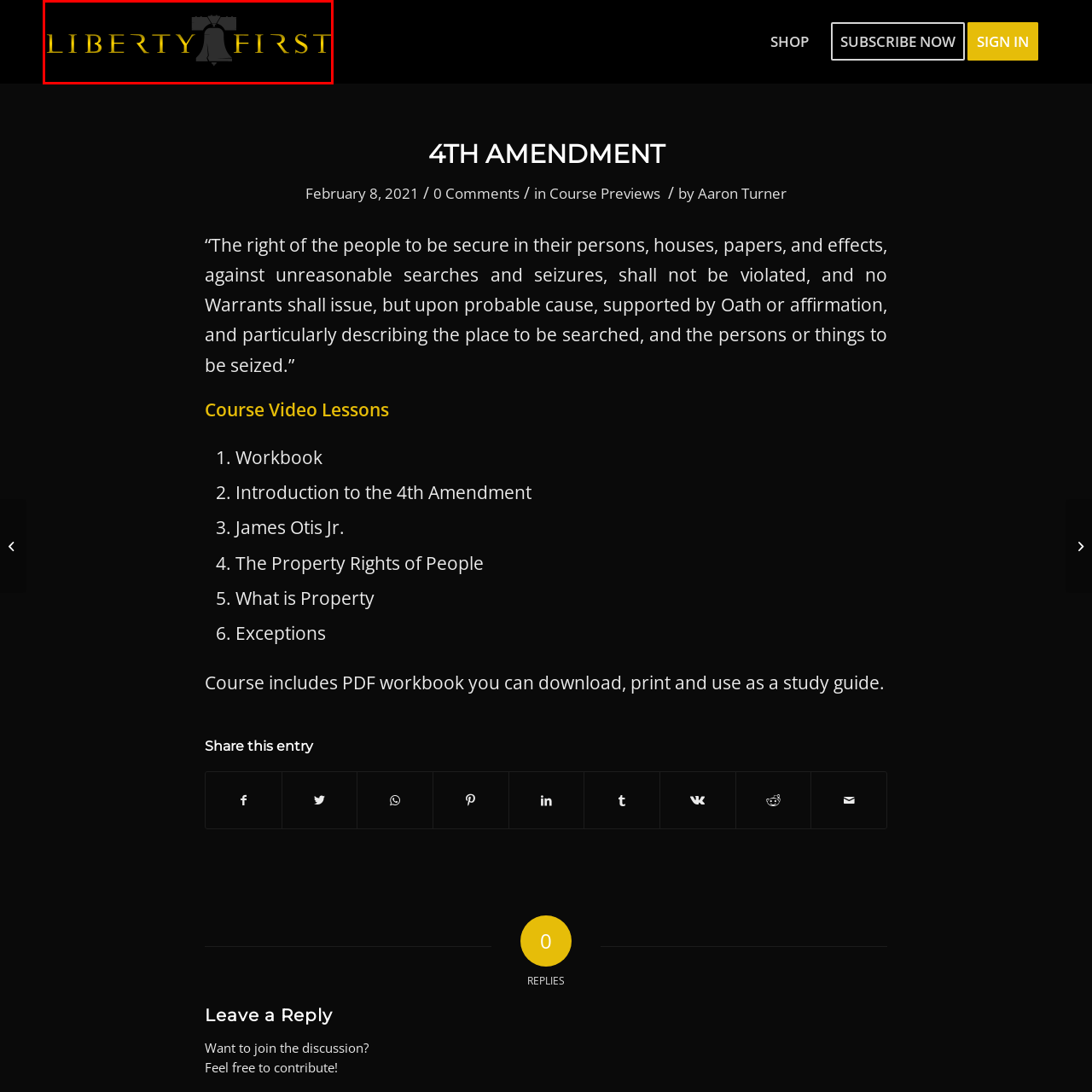What symbol is at the center of the logo?
Look at the image surrounded by the red border and respond with a one-word or short-phrase answer based on your observation.

Bell